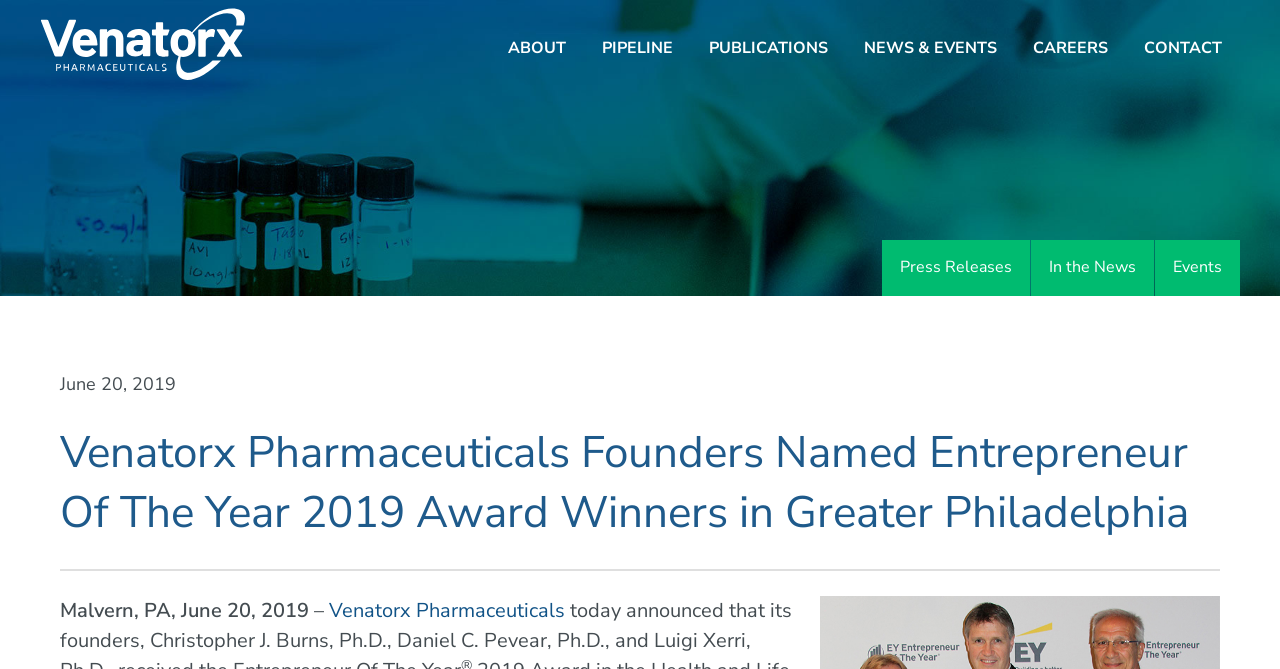Find the bounding box coordinates for the area that should be clicked to accomplish the instruction: "Click the CANABILAB CREAM link".

None